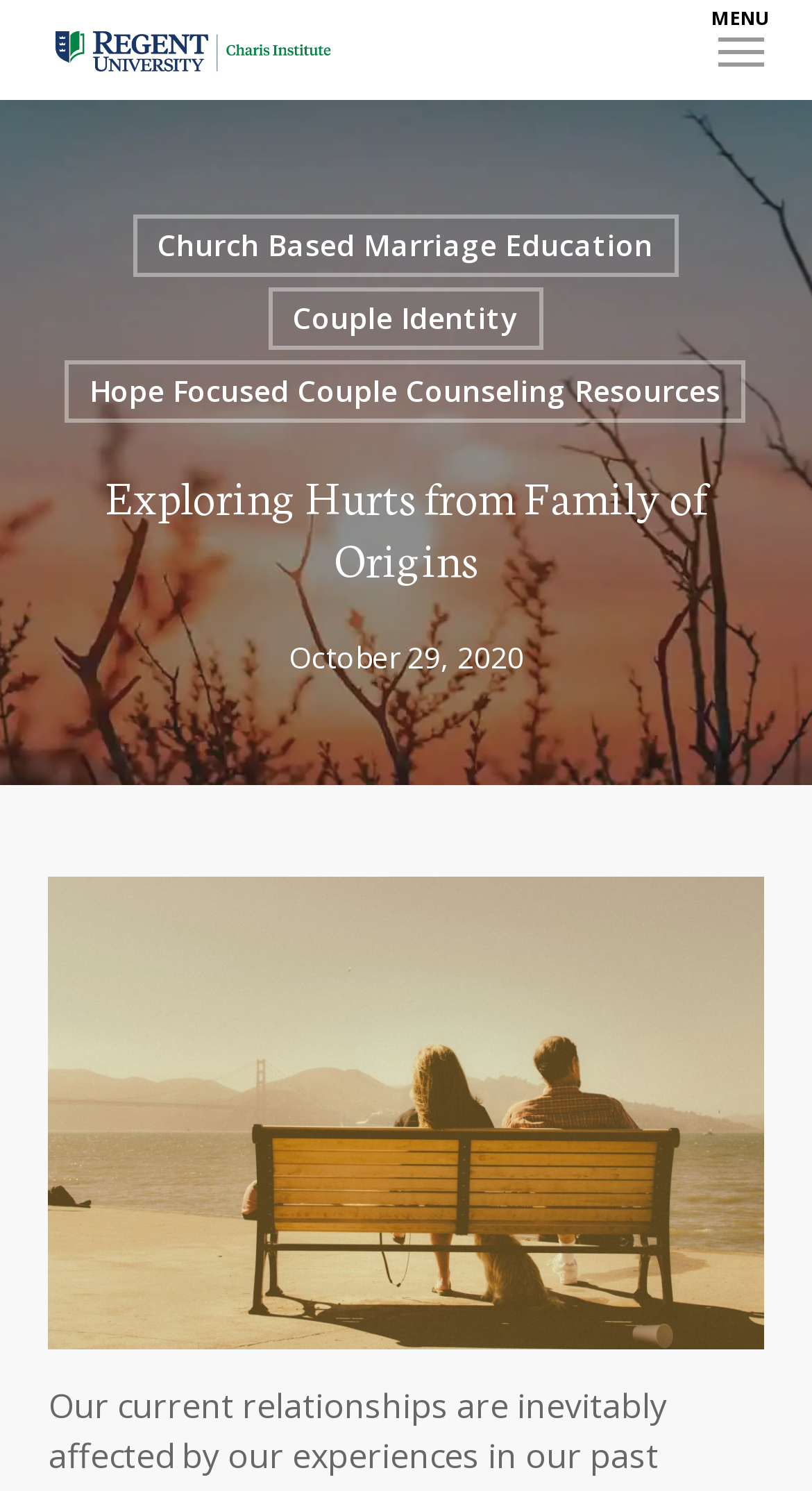What is the position of the navigation menu button?
Identify the answer in the screenshot and reply with a single word or phrase.

Top-right corner